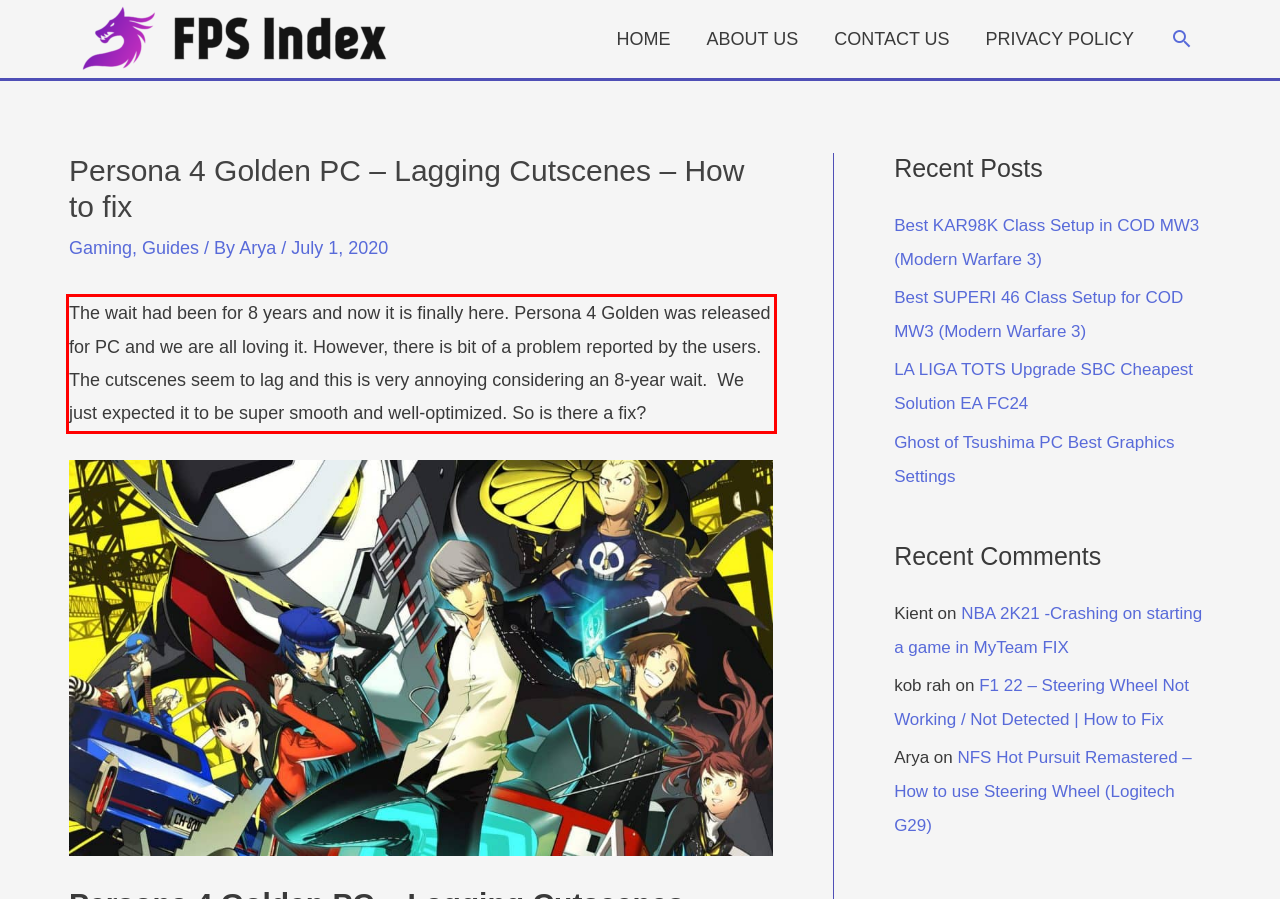You have a screenshot of a webpage where a UI element is enclosed in a red rectangle. Perform OCR to capture the text inside this red rectangle.

The wait had been for 8 years and now it is finally here. Persona 4 Golden was released for PC and we are all loving it. However, there is bit of a problem reported by the users. The cutscenes seem to lag and this is very annoying considering an 8-year wait. We just expected it to be super smooth and well-optimized. So is there a fix?